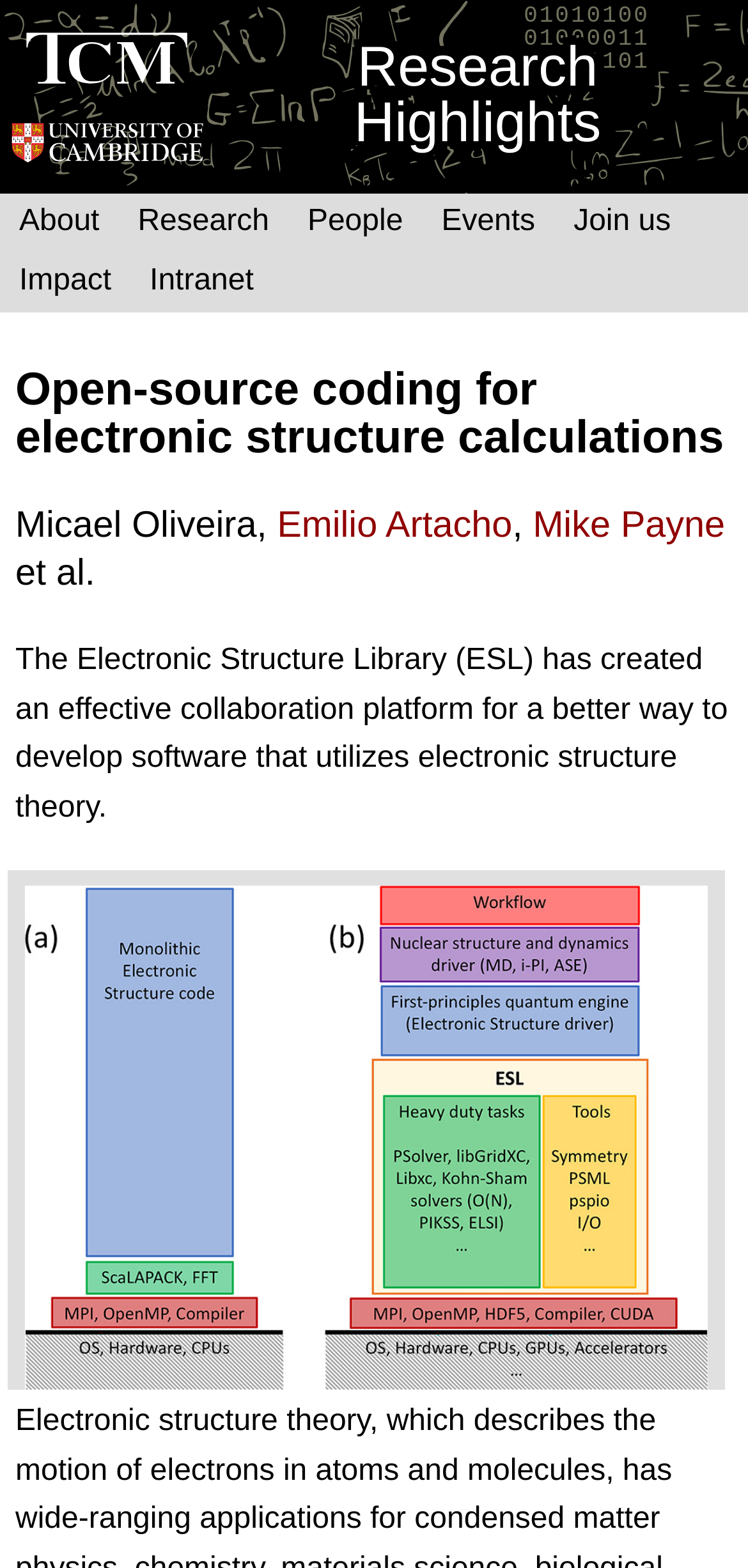What is the purpose of the Electronic Structure Library (ESL)? Observe the screenshot and provide a one-word or short phrase answer.

Collaboration platform